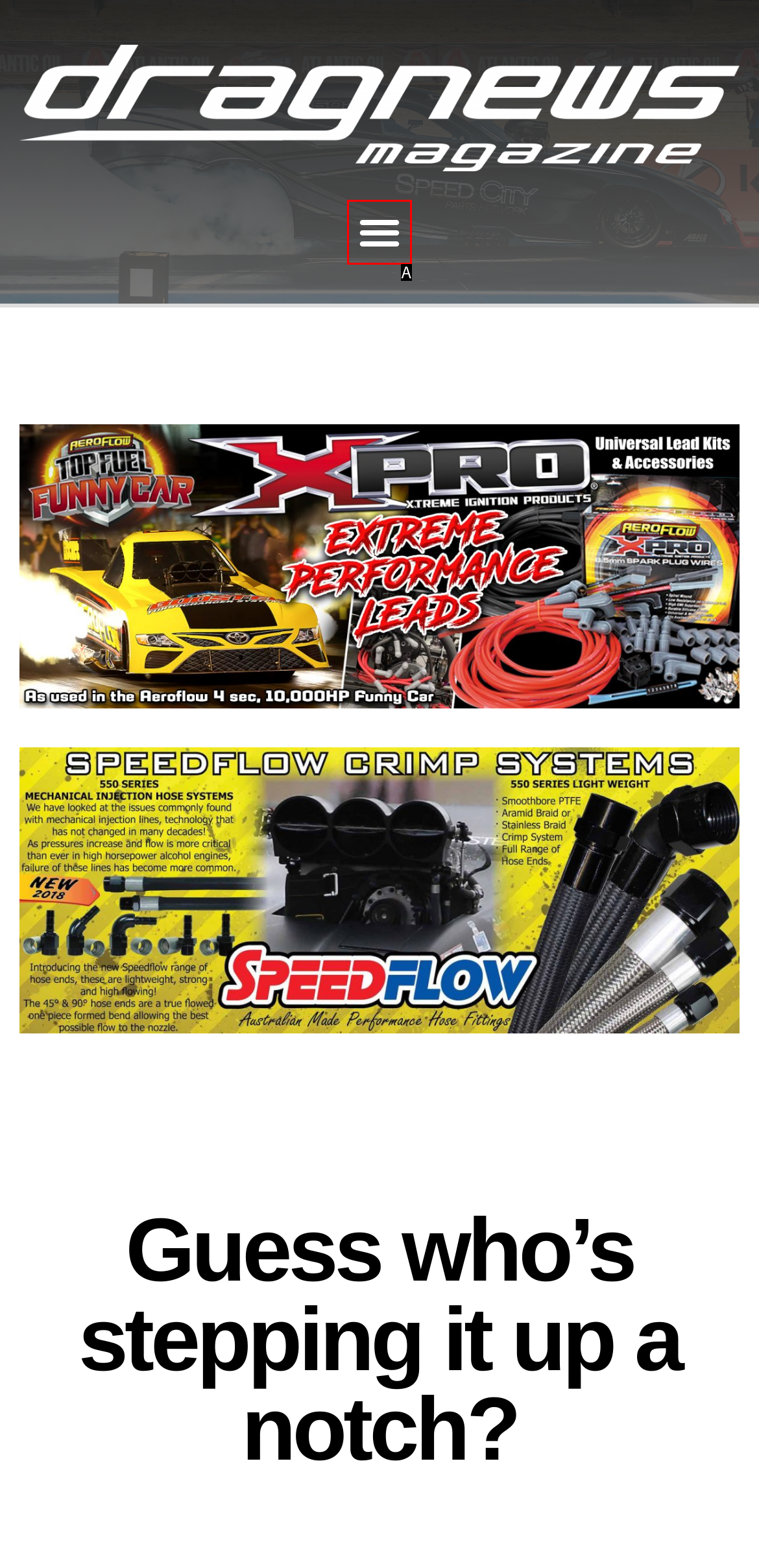Select the HTML element that fits the following description: Menu
Provide the letter of the matching option.

A